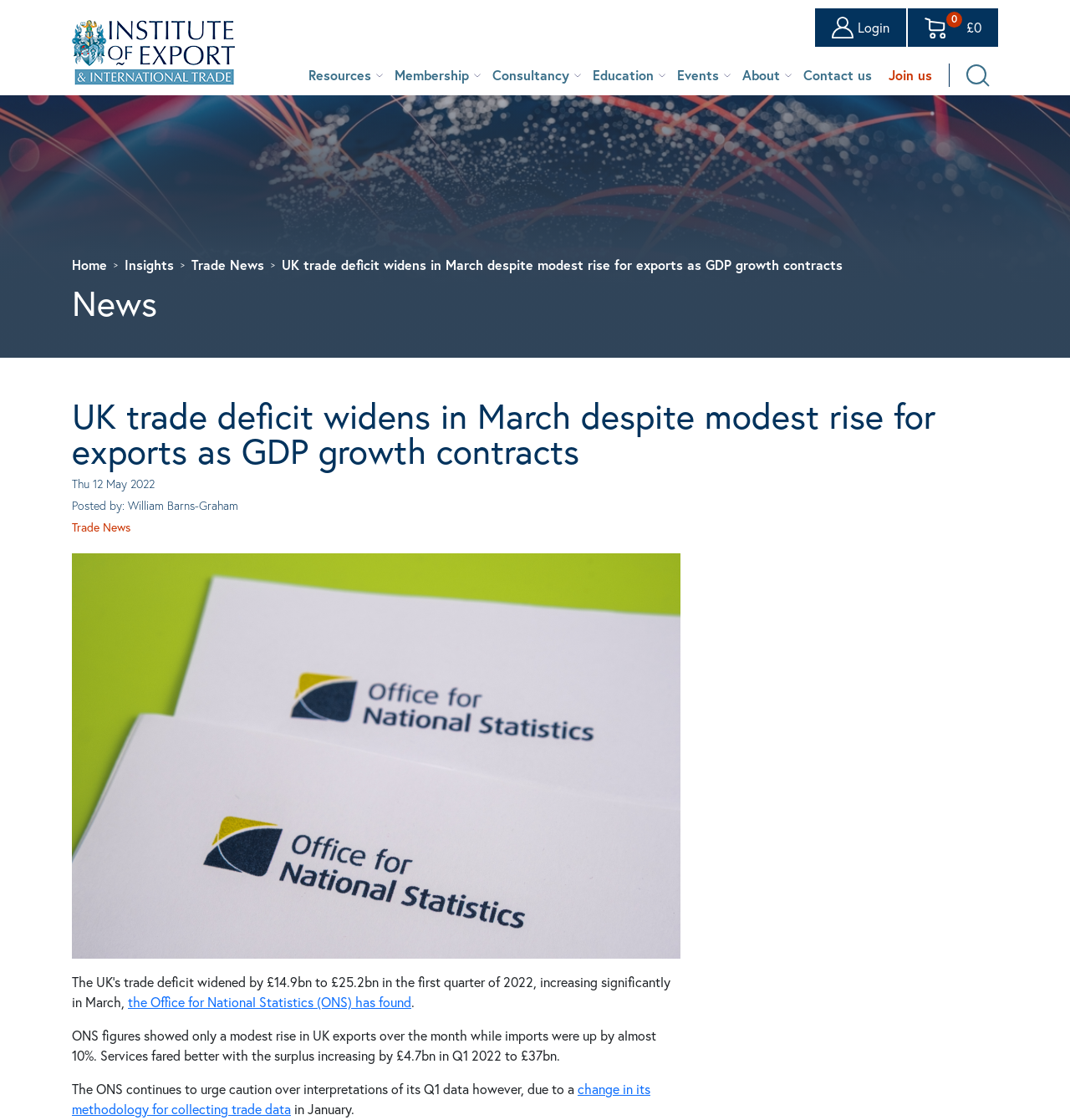What is the change in UK exports over the month?
Based on the visual, give a brief answer using one word or a short phrase.

Modest rise